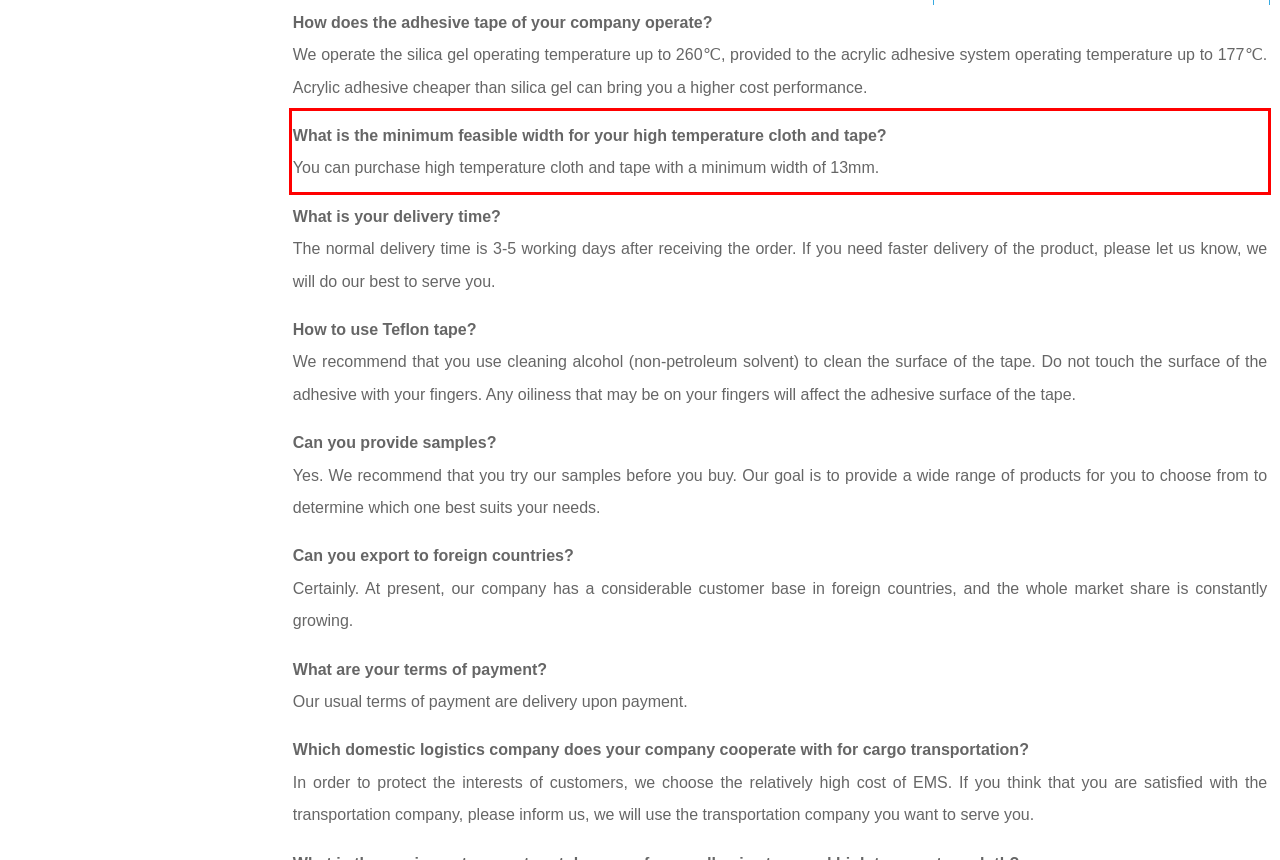Identify and transcribe the text content enclosed by the red bounding box in the given screenshot.

What is the minimum feasible width for your high temperature cloth and tape? You can purchase high temperature cloth and tape with a minimum width of 13mm.